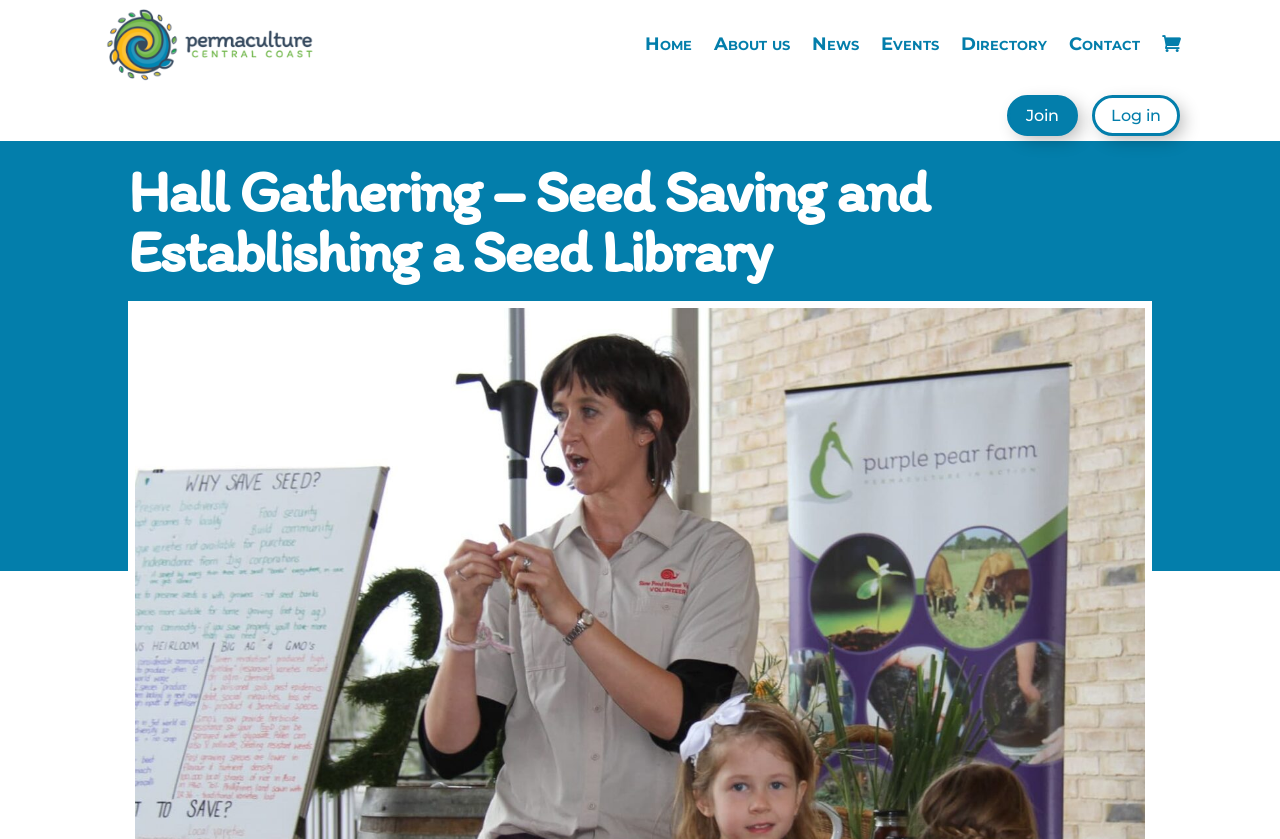Describe the webpage meticulously, covering all significant aspects.

The webpage is about a hall gathering event focused on seed saving and establishing a seed library, organized by Permaculture Central Coast. 

At the top left corner, there is a PCC logo, which is an image linked to the organization's homepage. 

To the right of the logo, there is a navigation menu with seven links: Home, About us, News, Events, Directory, Contact, and Shopping cart. The shopping cart link has a small icon beside it. 

Below the navigation menu, there are two prominent links: Join and Log in, which are positioned side by side. 

The main content of the webpage is headed by a title "Hall Gathering – Seed Saving and Establishing a Seed Library", which occupies a significant portion of the page. 

The webpage also has a theme description, which mentions that each evening has a different theme, featuring a guest presenter, a recent topical film, or an activity/workshop.